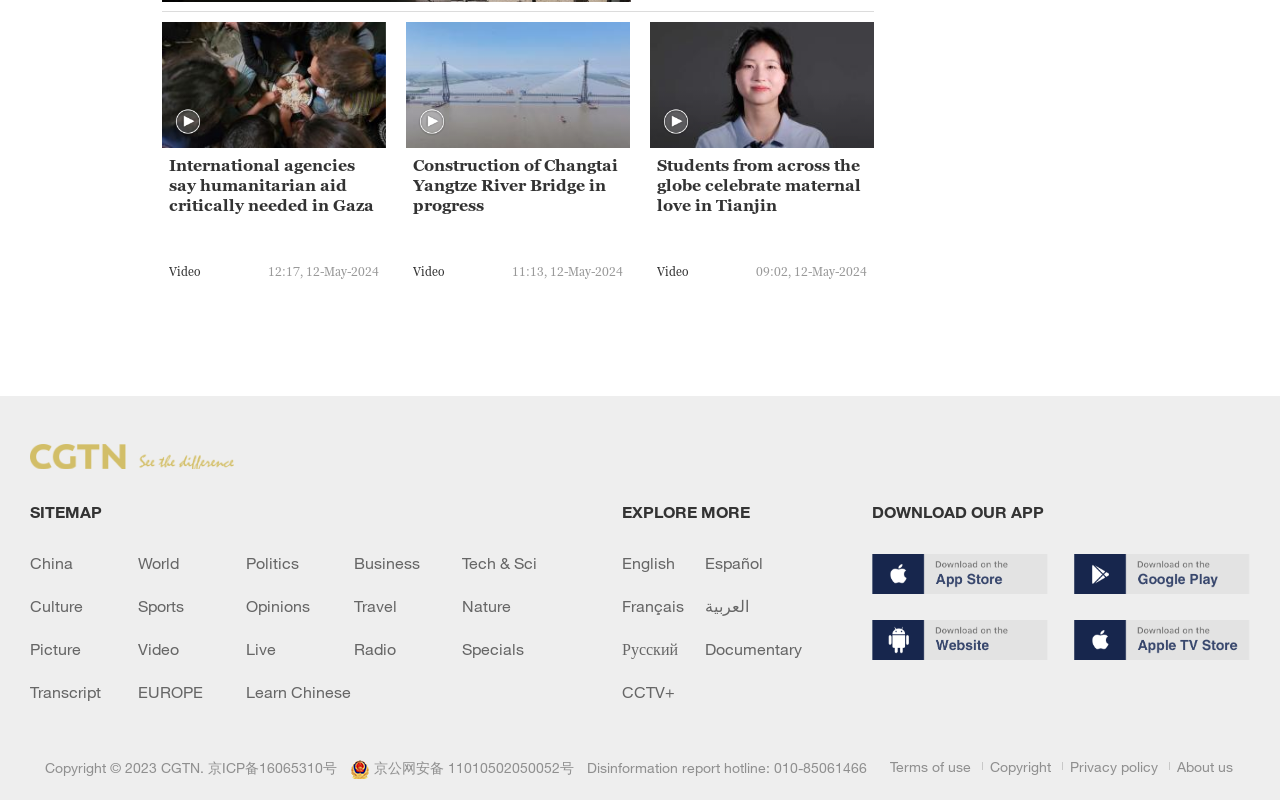Answer in one word or a short phrase: 
What is the name of the organization that owns the webpage?

CGTN